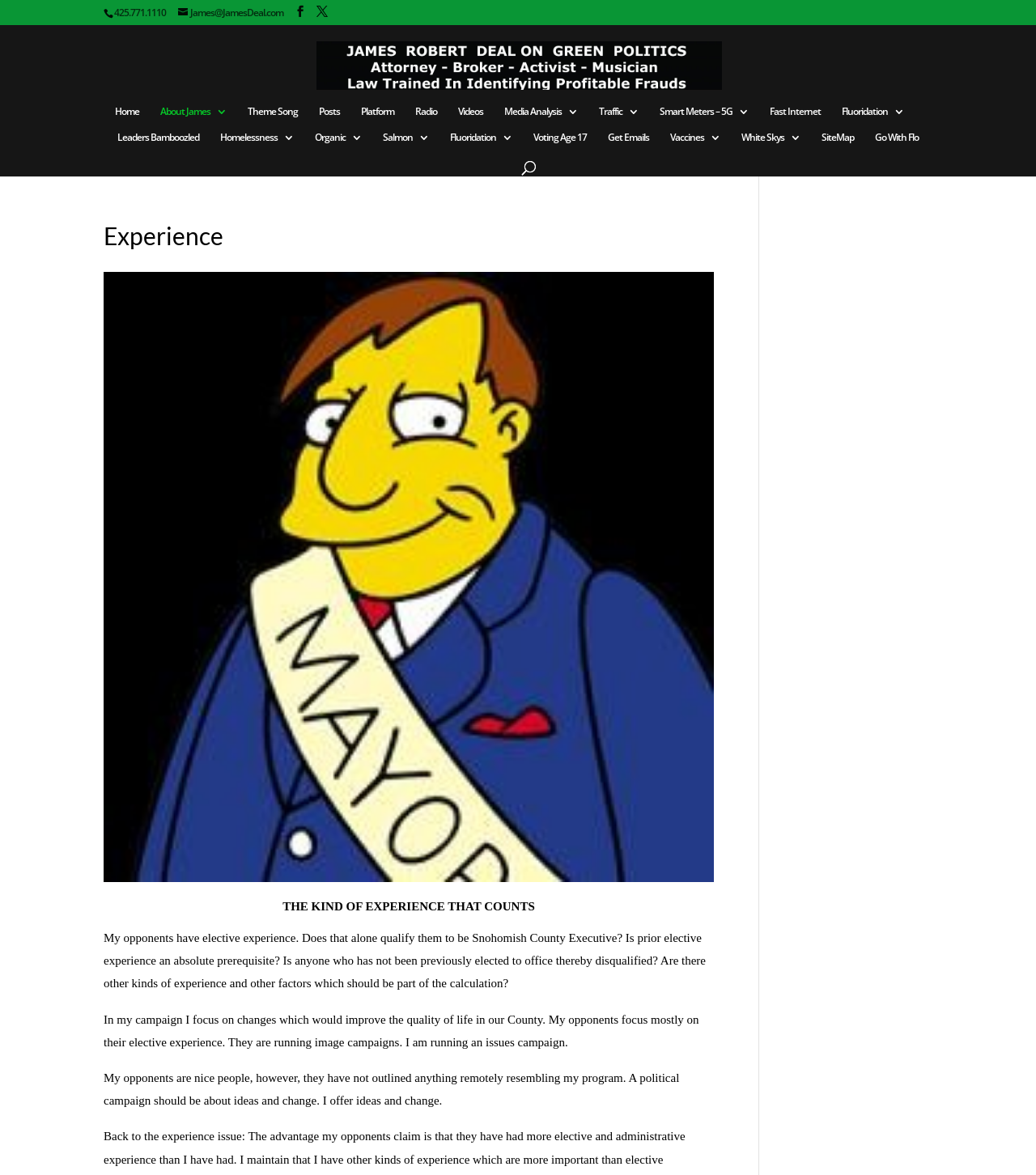Using the provided element description: "name="s" placeholder="Search …" title="Search for:"", determine the bounding box coordinates of the corresponding UI element in the screenshot.

[0.157, 0.021, 0.877, 0.022]